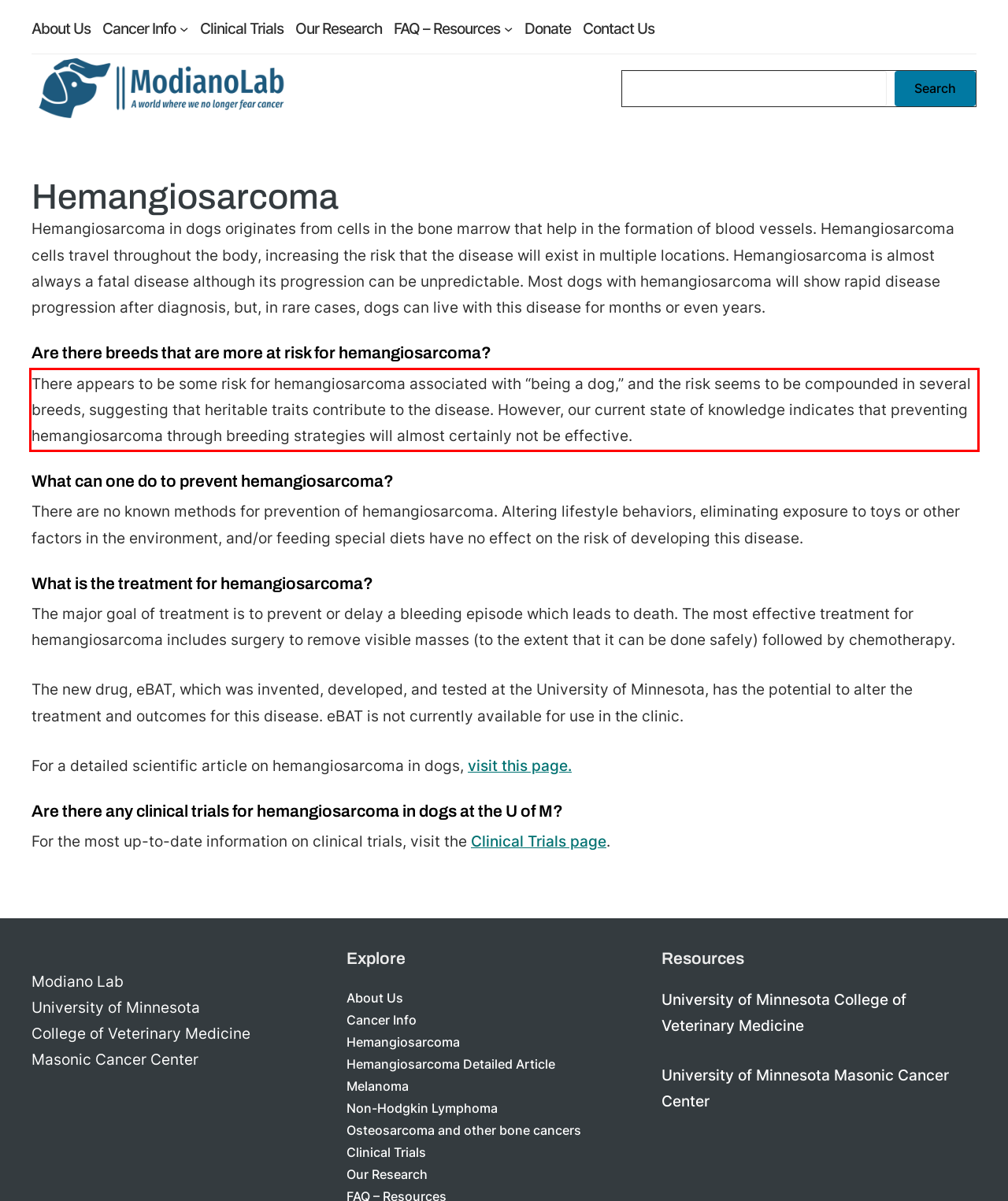You are given a screenshot showing a webpage with a red bounding box. Perform OCR to capture the text within the red bounding box.

There appears to be some risk for hemangiosarcoma associated with “being a dog,” and the risk seems to be compounded in several breeds, suggesting that heritable traits contribute to the disease. However, our current state of knowledge indicates that preventing hemangiosarcoma through breeding strategies will almost certainly not be effective.